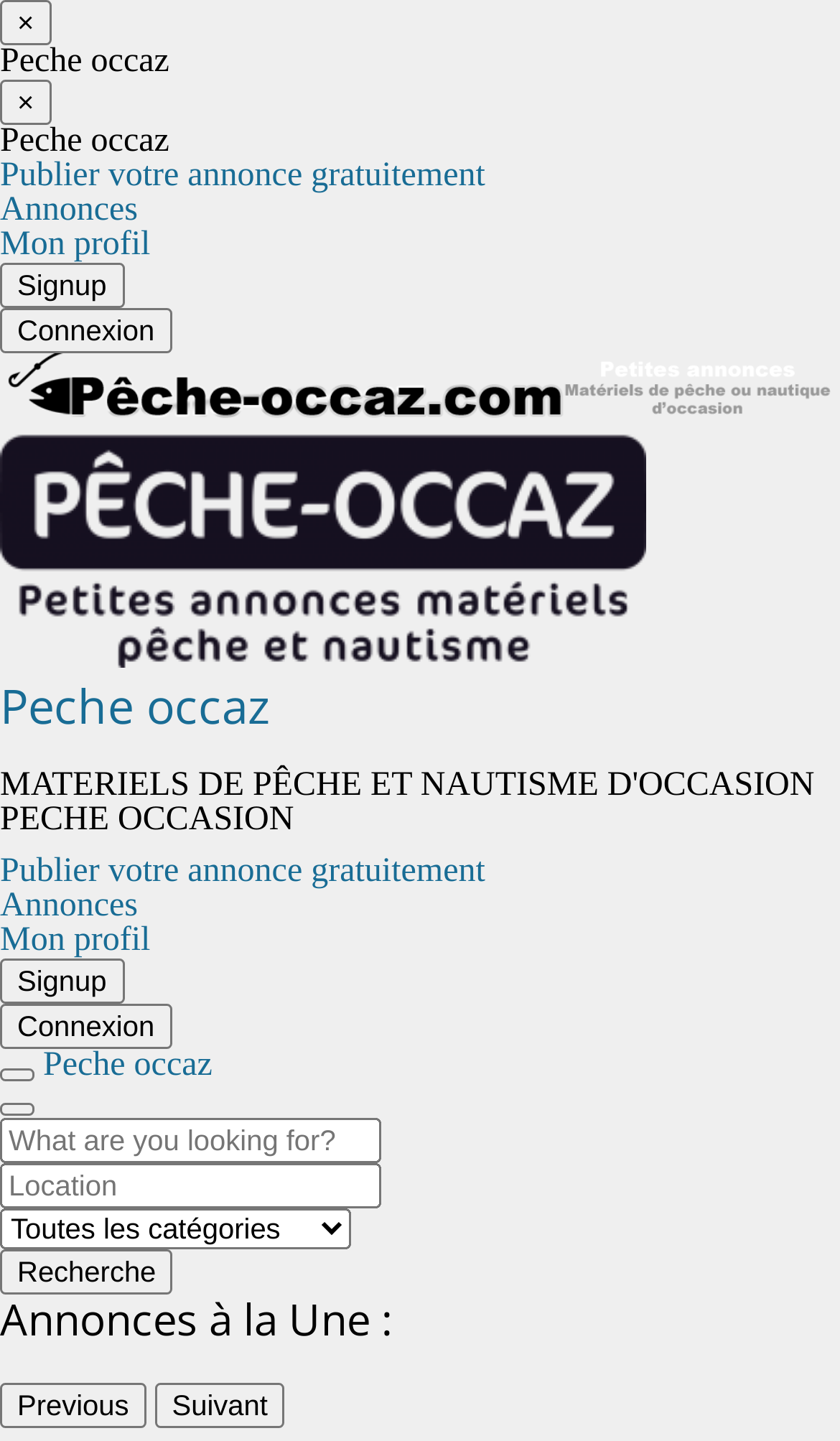Provide the bounding box coordinates of the area you need to click to execute the following instruction: "Go to the next page".

[0.184, 0.96, 0.339, 0.991]